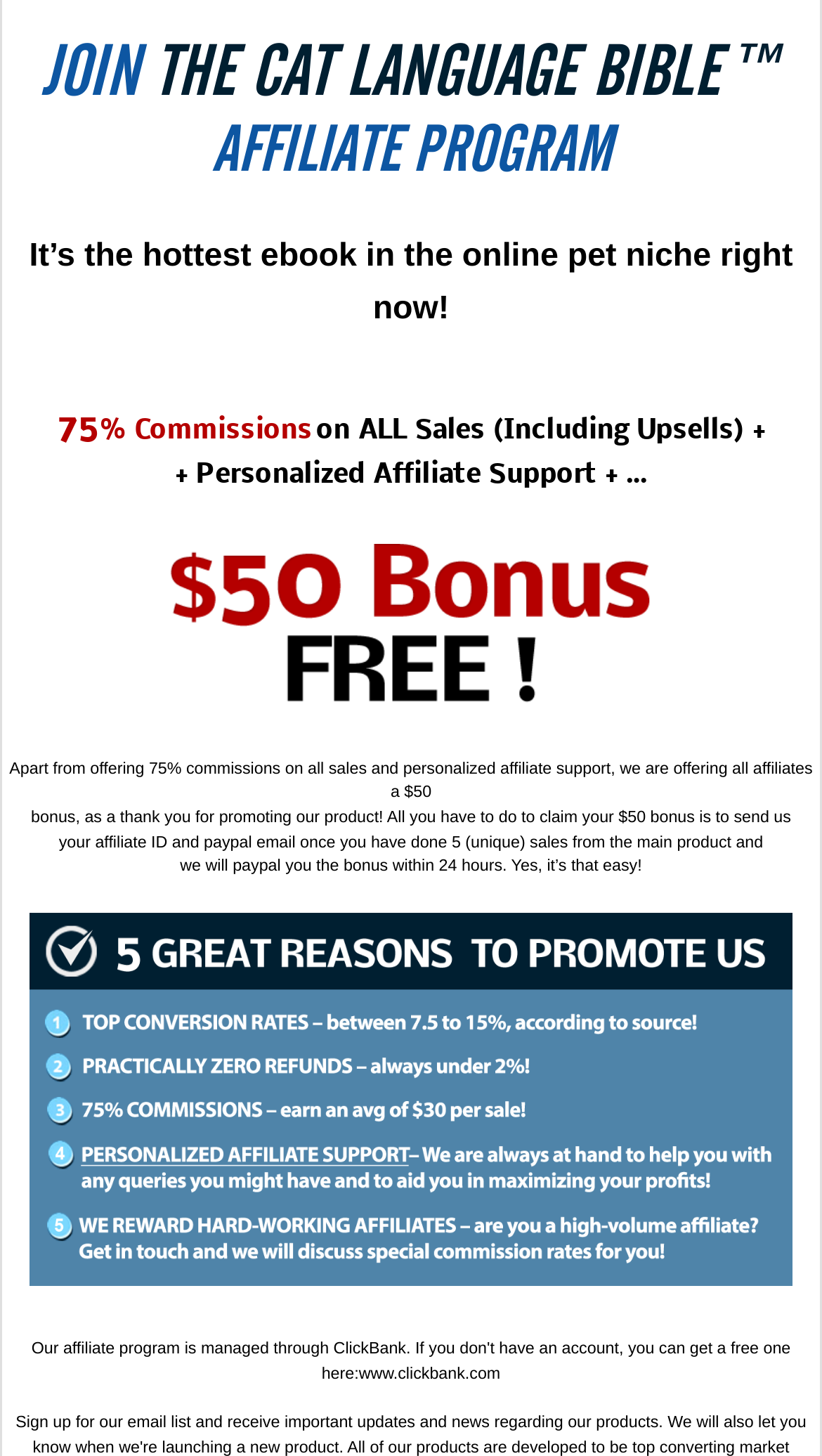Identify and extract the main heading of the webpage.

JOIN THE CAT LANGUAGE BIBLE™